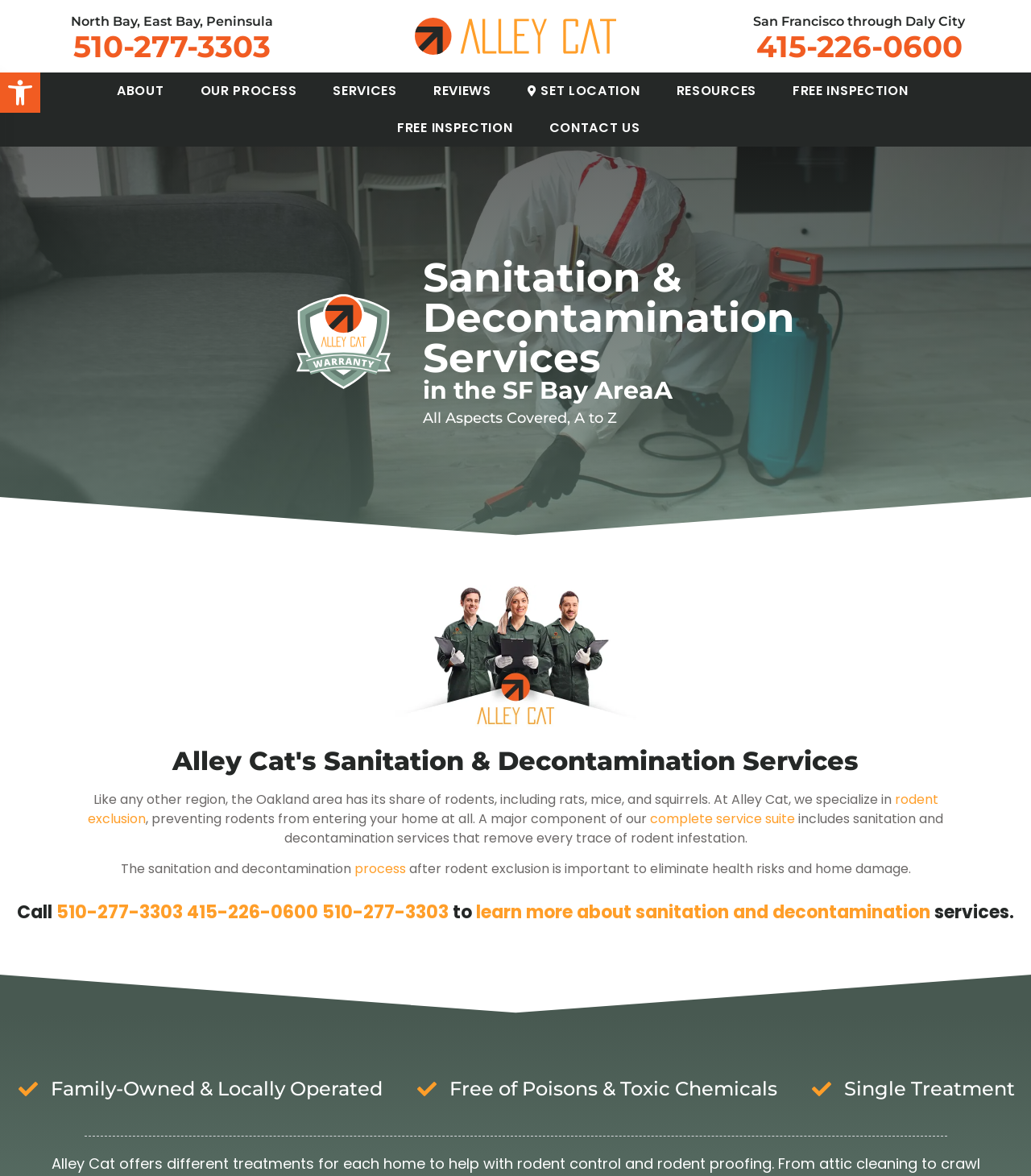Please identify the bounding box coordinates of the element that needs to be clicked to execute the following command: "Contact us". Provide the bounding box using four float numbers between 0 and 1, formatted as [left, top, right, bottom].

[0.521, 0.093, 0.632, 0.125]